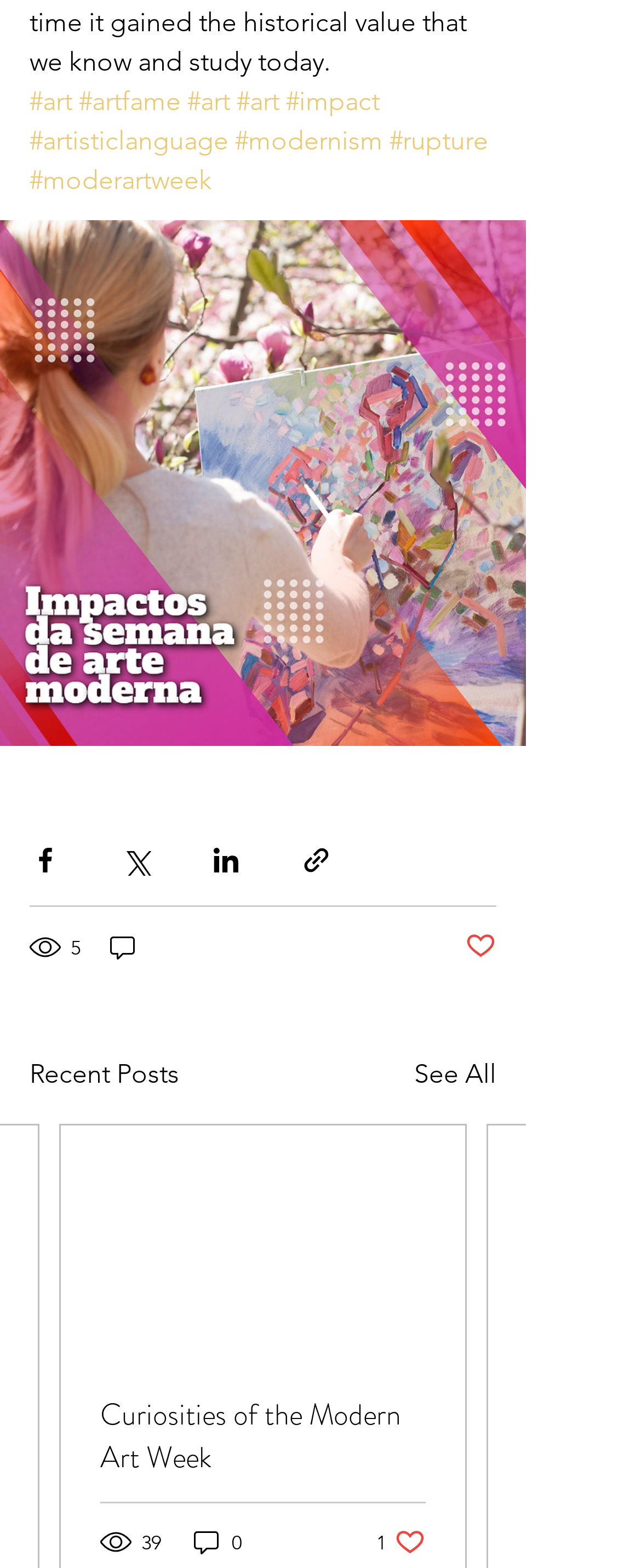What is the status of the like button for the first post? Based on the image, give a response in one word or a short phrase.

Not marked as liked